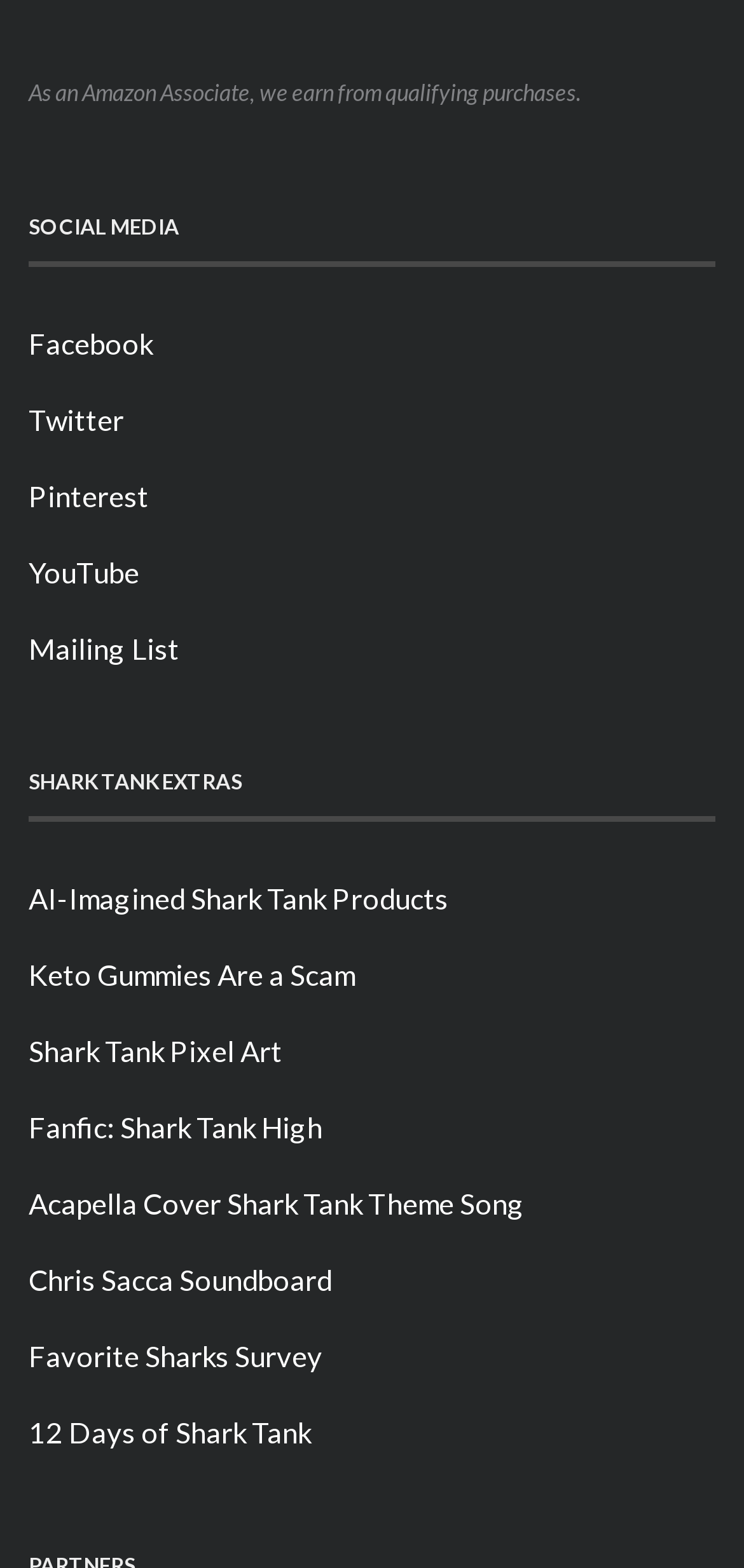Please reply to the following question using a single word or phrase: 
What is the last Shark Tank extra link?

12 Days of Shark Tank